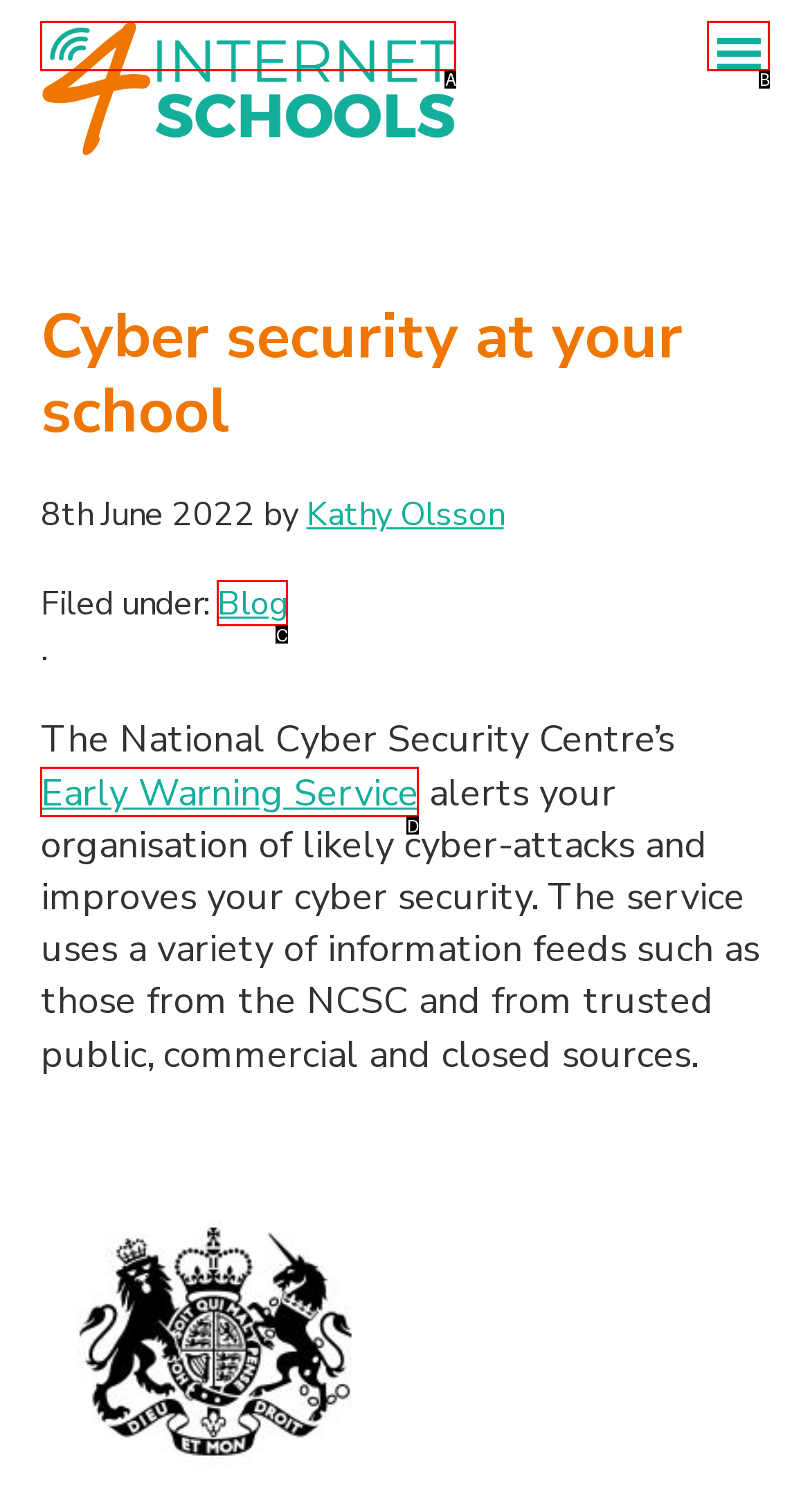Find the HTML element that matches the description: Early Warning Service
Respond with the corresponding letter from the choices provided.

D